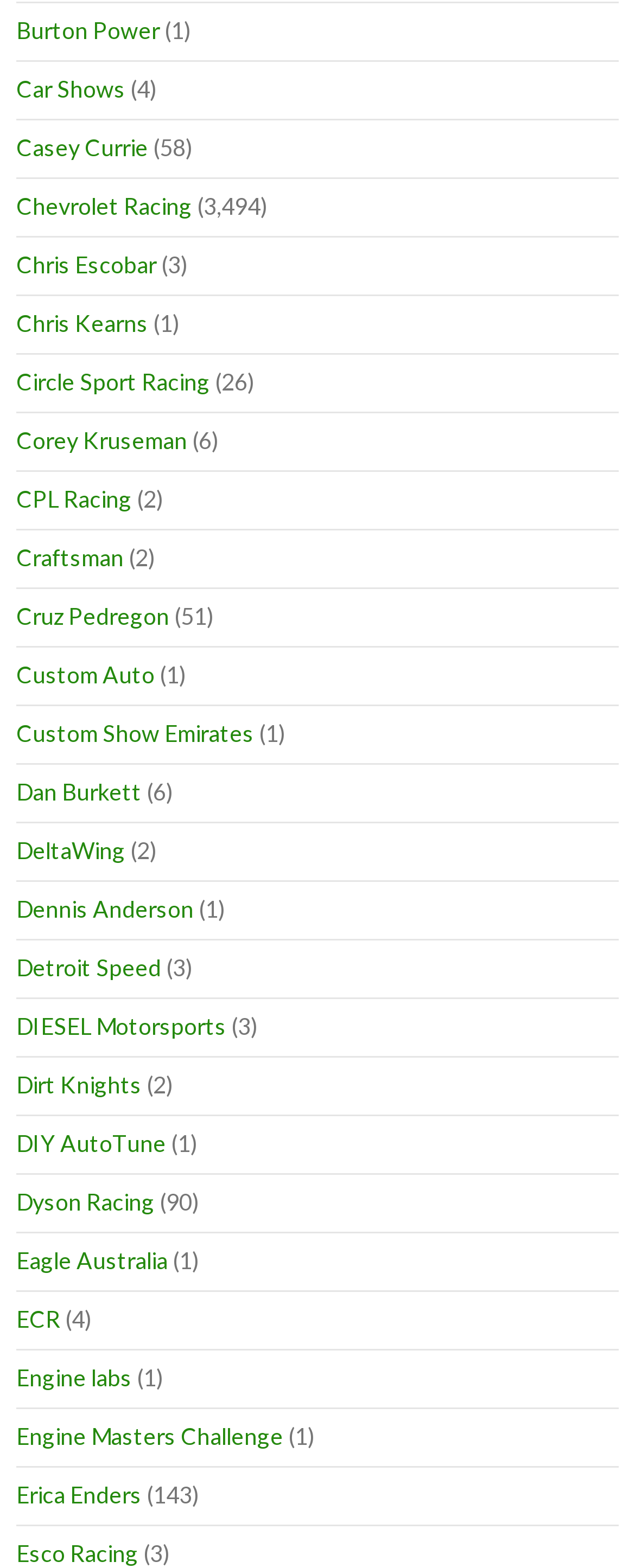Answer the following inquiry with a single word or phrase:
What is the last link on the webpage?

Esco Racing